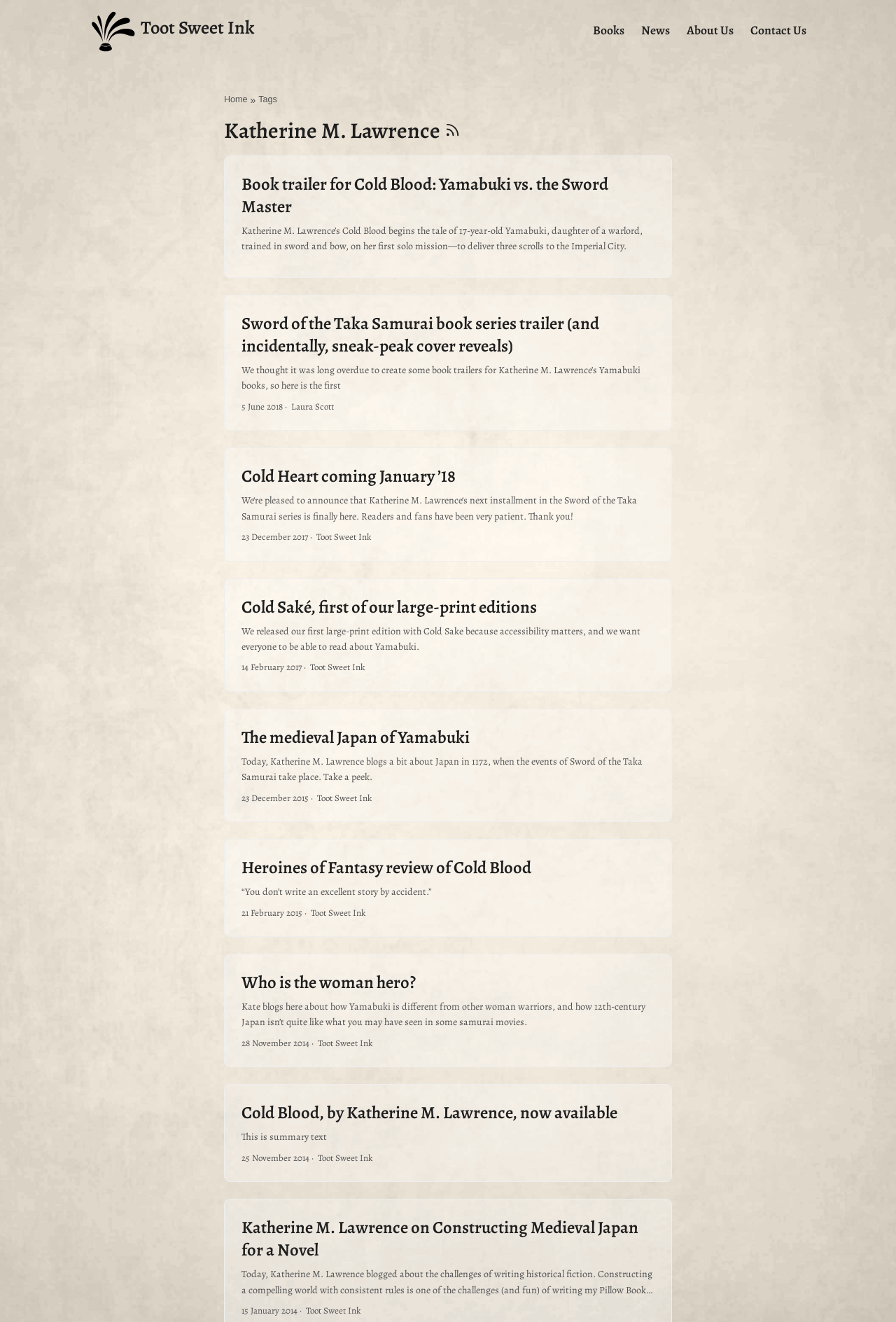Please identify the bounding box coordinates of the clickable element to fulfill the following instruction: "Click the 'Contact Us' link". The coordinates should be four float numbers between 0 and 1, i.e., [left, top, right, bottom].

[0.838, 0.007, 0.9, 0.038]